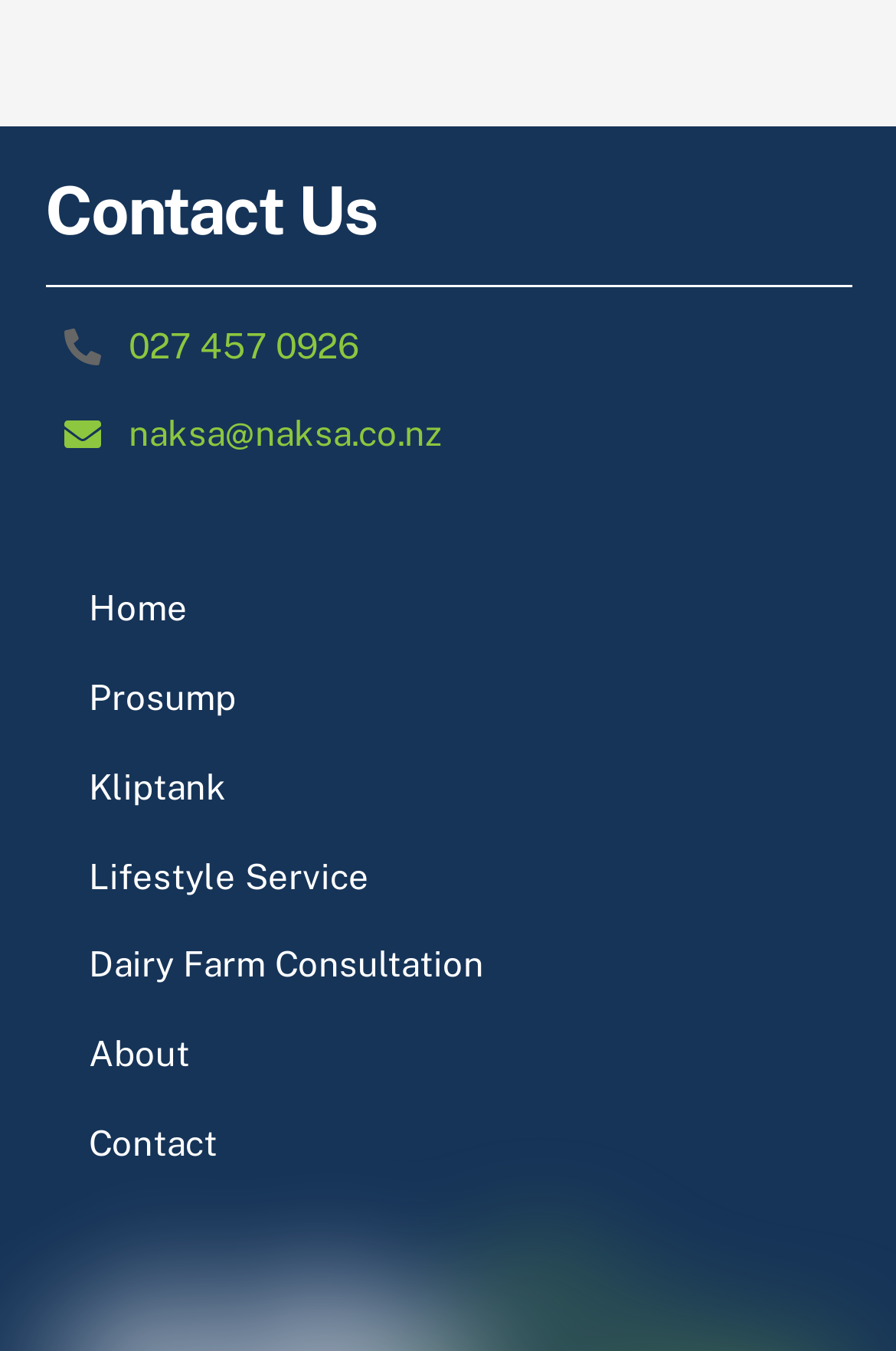Locate the bounding box coordinates of the element that should be clicked to fulfill the instruction: "email naksa@naksa.co.nz".

[0.05, 0.294, 0.516, 0.348]